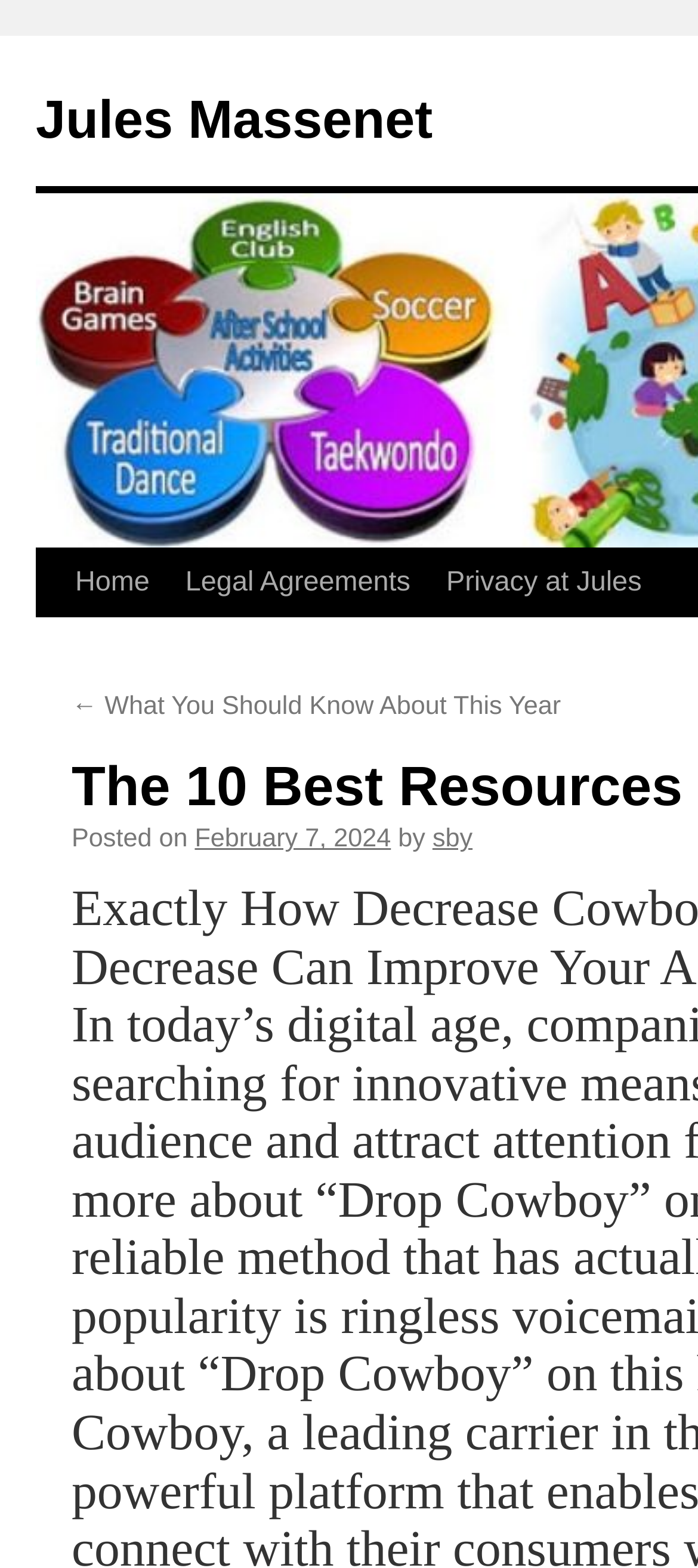Extract the main headline from the webpage and generate its text.

The 10 Best Resources For